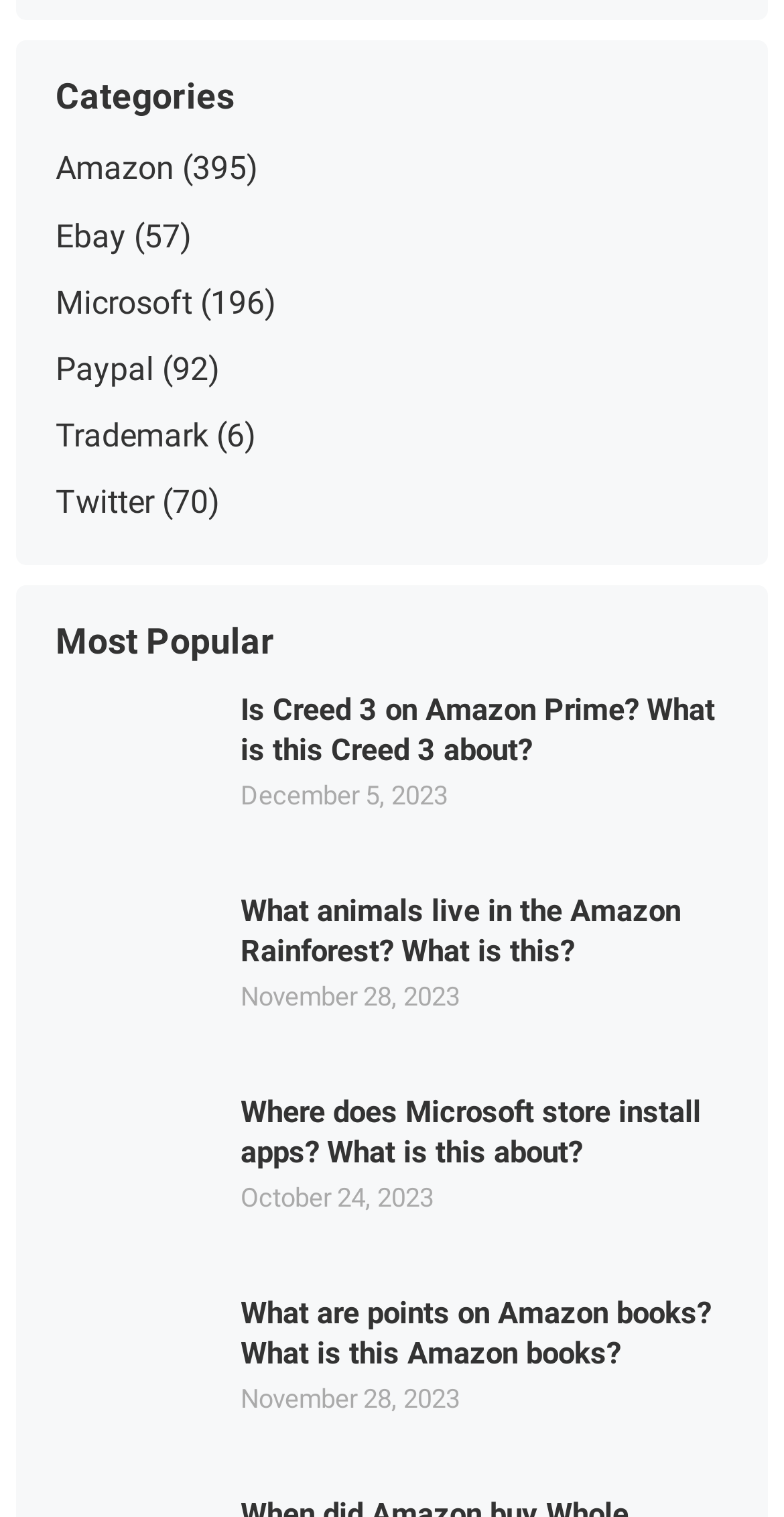What is the most recent article? Refer to the image and provide a one-word or short phrase answer.

December 5, 2023